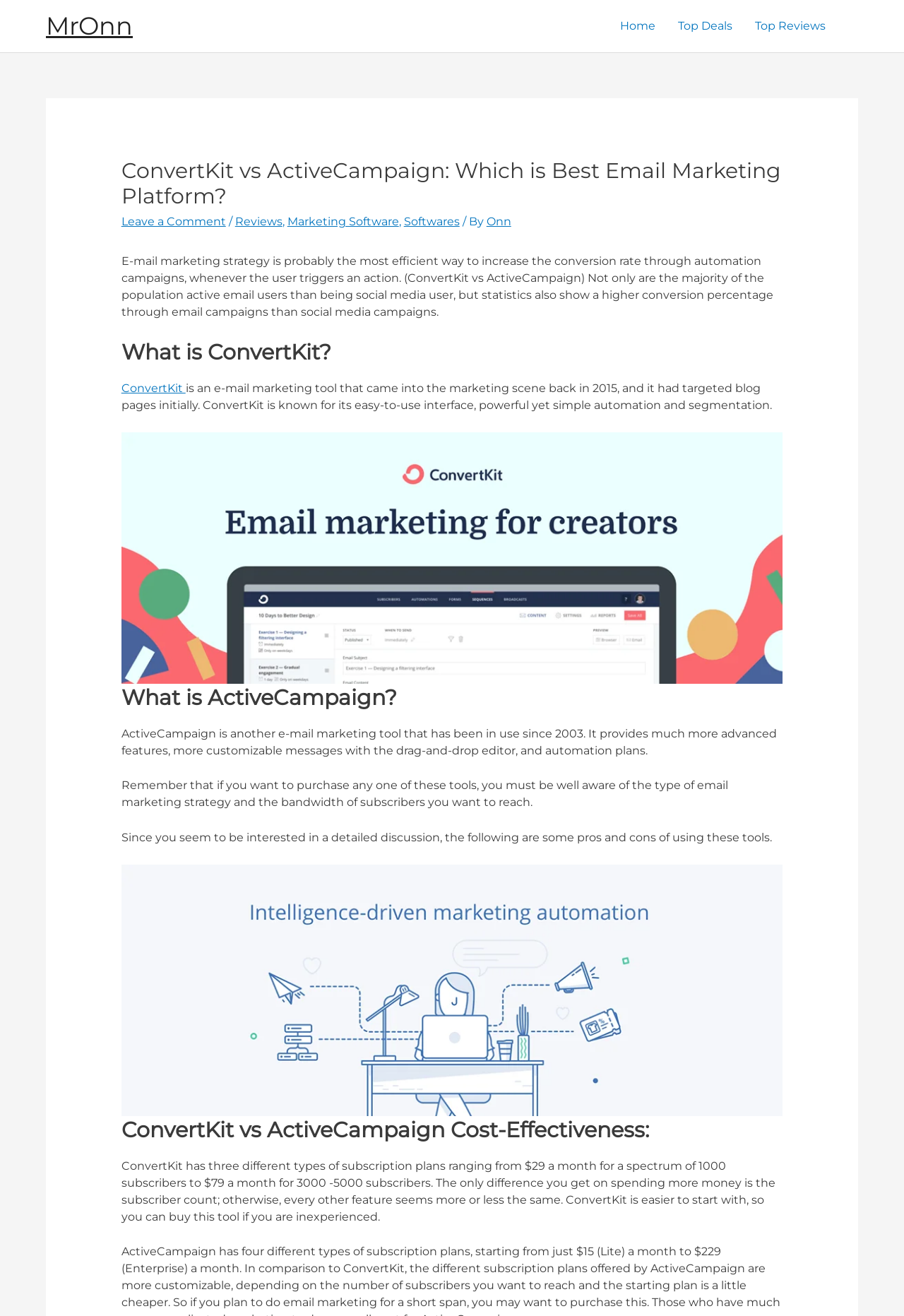What is the purpose of using email marketing strategy according to the webpage?
Analyze the screenshot and provide a detailed answer to the question.

I found this answer by reading the text at the top of the webpage which states that email marketing strategy is probably the most efficient way to increase the conversion rate through automation campaigns, whenever the user triggers an action.